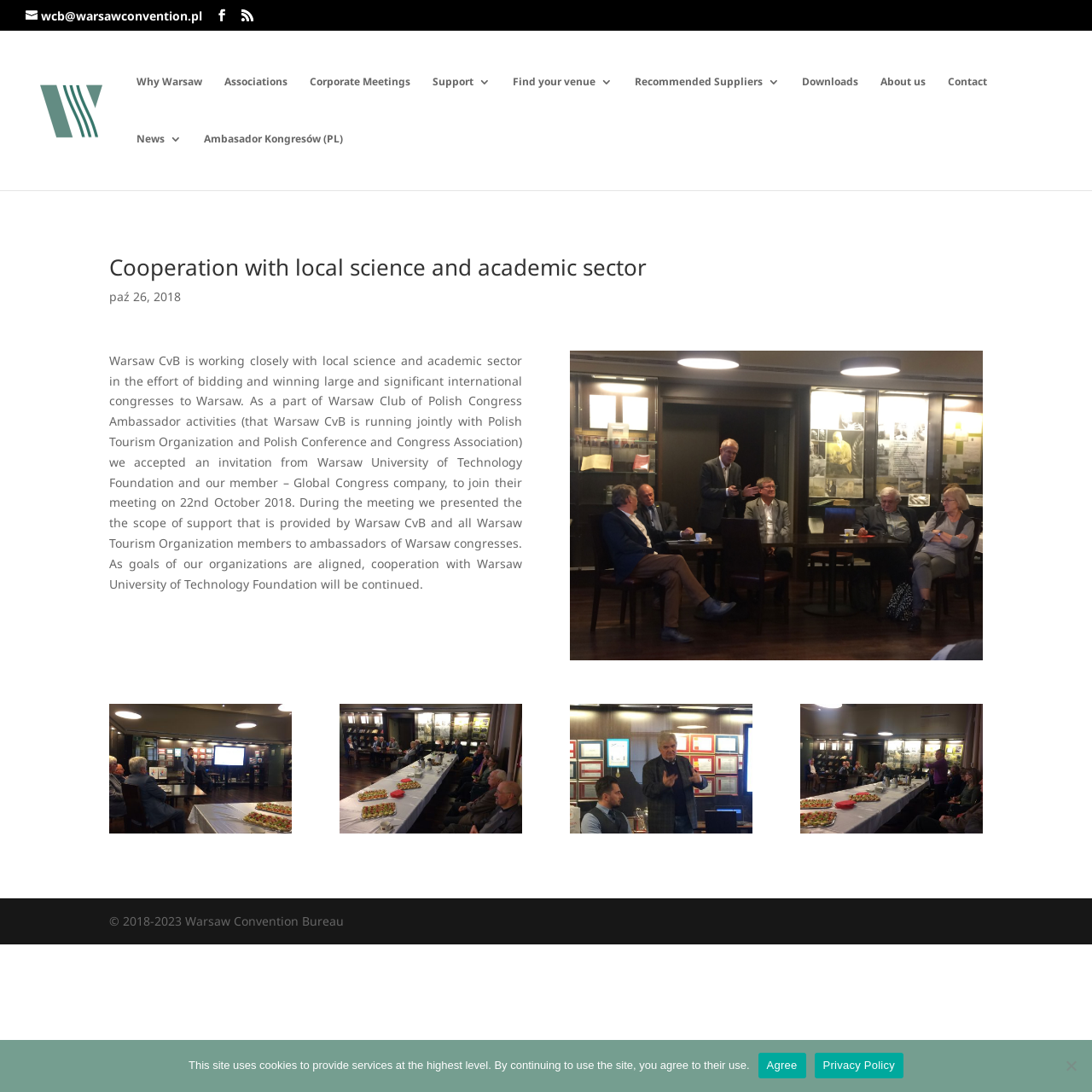Reply to the question with a single word or phrase:
What is the name of the organization?

Warsaw Convention Bureau